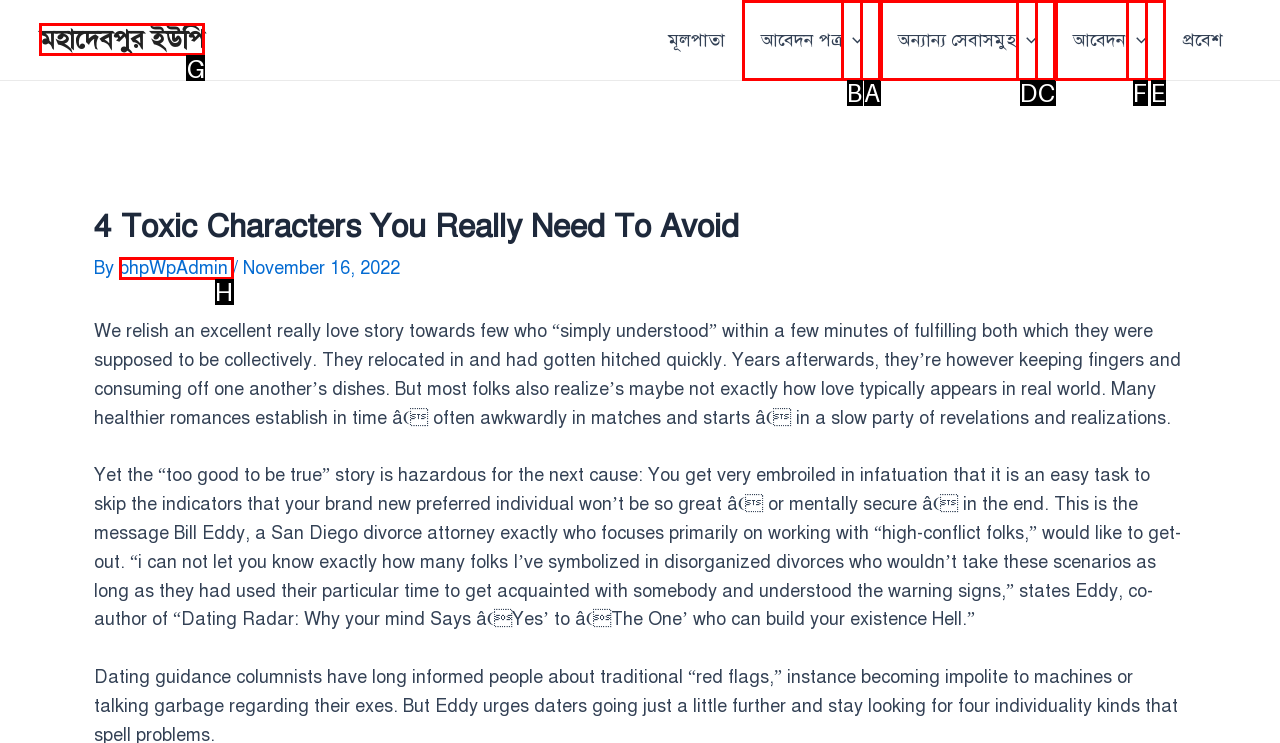Tell me which one HTML element I should click to complete the following task: Click on the 'মহাদেবপুর ইউপি' link Answer with the option's letter from the given choices directly.

G